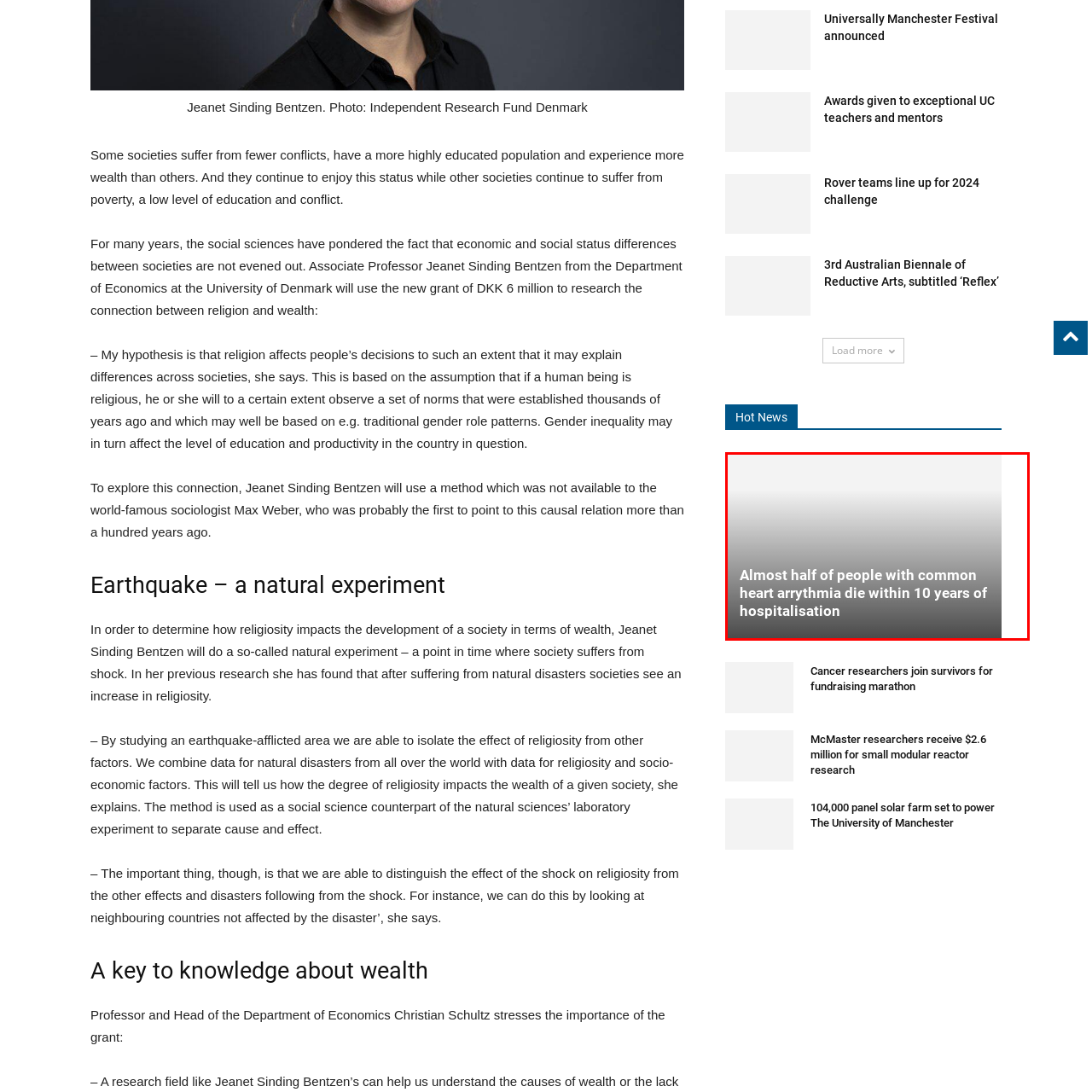Provide a thorough description of the image enclosed within the red border.

The image features a striking header that reads: "Almost half of people with common heart arrhythmia die within 10 years of hospitalisation." This statement highlights a critical health issue, emphasizing the significant mortality risk associated with common heart arrhythmias within a decade of hospitalization. The design utilizes a modern gradient background that transitions from light to dark, enhancing the gravity of the message conveyed in bold, white text. This visual representation aims to inform and raise awareness about cardiovascular health and the urgent need for further understanding and intervention in the treatment of heart conditions.